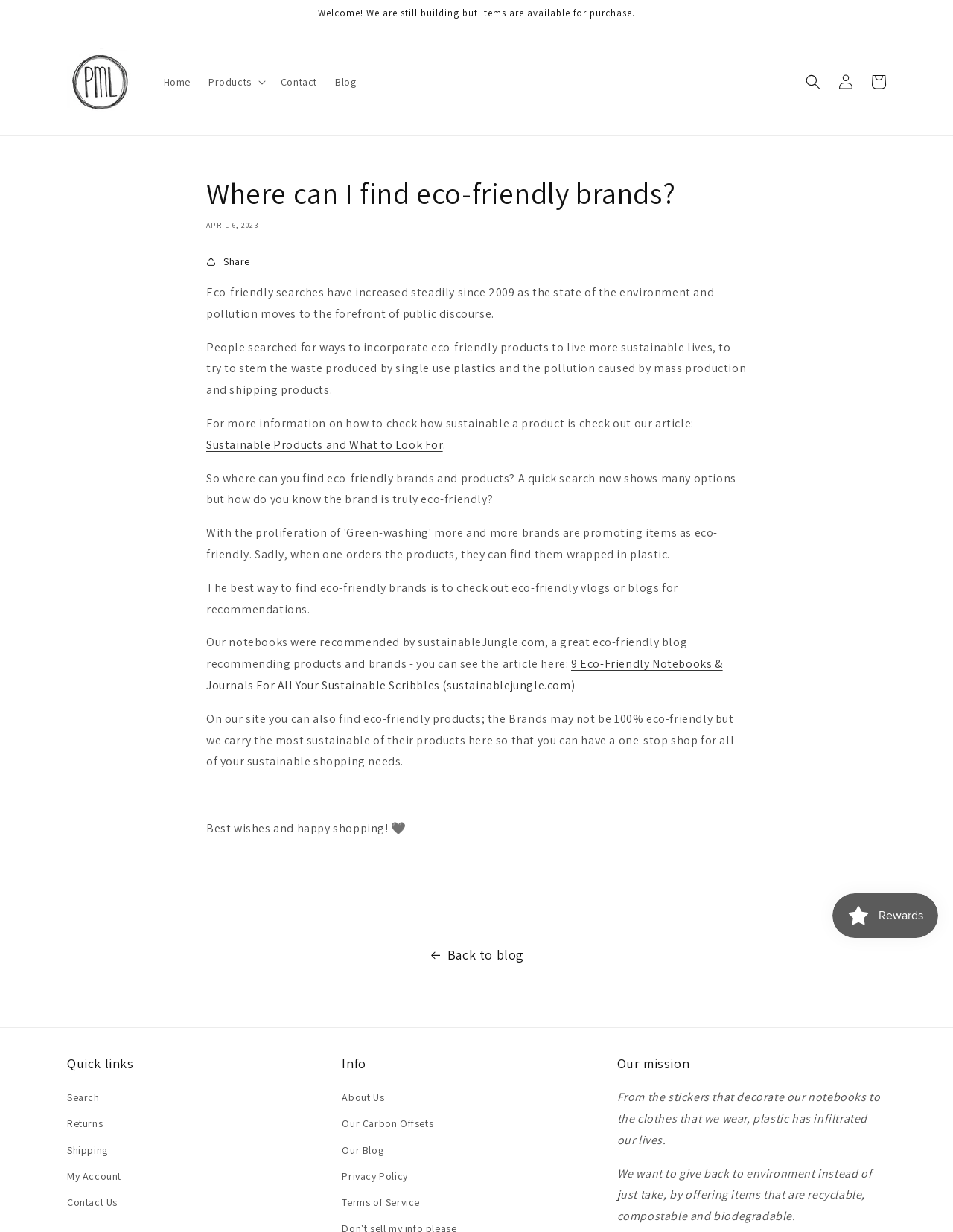Give an extensive and precise description of the webpage.

This webpage is about eco-friendly products and sustainable living. At the top, there is an announcement section with a welcome message and a notification that the website is still under construction. Below this section, there is a navigation menu with links to the home page, products, contact, blog, and login/cart.

The main content of the webpage is an article about eco-friendly searches and how people are looking for ways to live more sustainably. The article is divided into several sections, with headings and paragraphs of text. There are also links to other articles and websites, such as a blog post about sustainable products and a review of eco-friendly notebooks.

On the right side of the webpage, there are three sections: Quick Links, Info, and Our Mission. The Quick Links section has links to search, returns, shipping, and other related pages. The Info section has links to about us, carbon offsets, blog, privacy policy, and terms of service. The Our Mission section has a brief statement about the website's goal to reduce plastic waste and offer recyclable, compostable, and biodegradable products.

At the bottom of the webpage, there is a link to go back to the blog and an iframe for a rewards program launcher. Overall, the webpage has a clean and organized layout, with clear headings and concise text, making it easy to navigate and read.